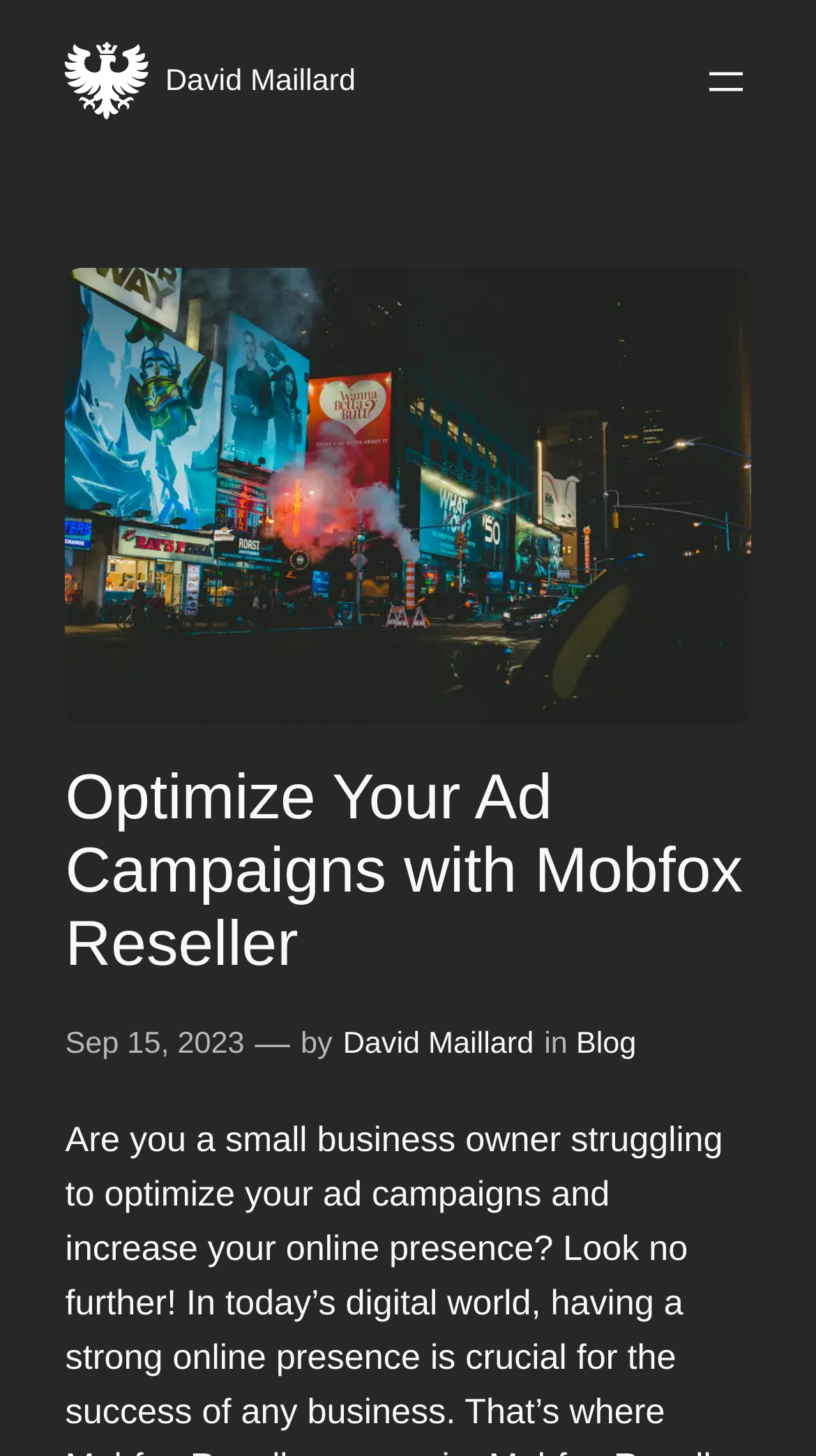Give a concise answer of one word or phrase to the question: 
What is the author of the blog post?

David Maillard